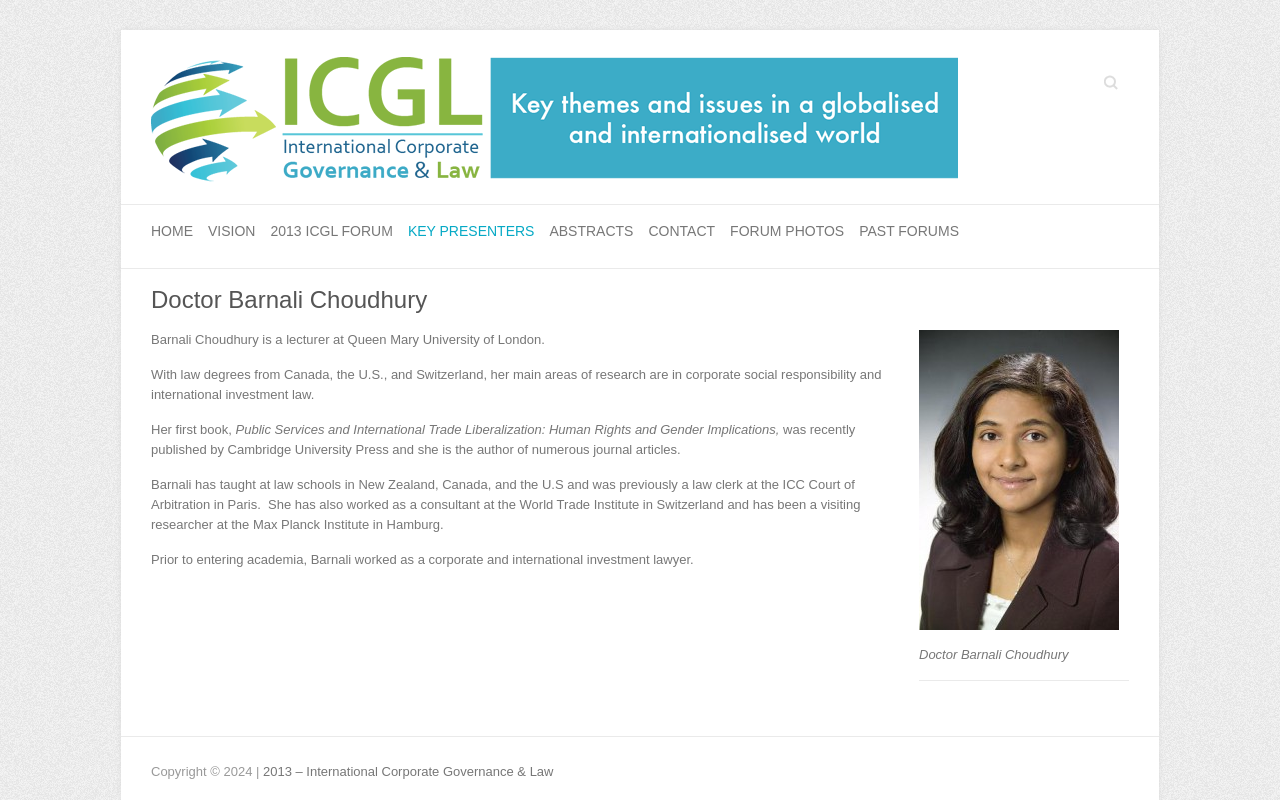Can you show the bounding box coordinates of the region to click on to complete the task described in the instruction: "Search for a research topic"?

None